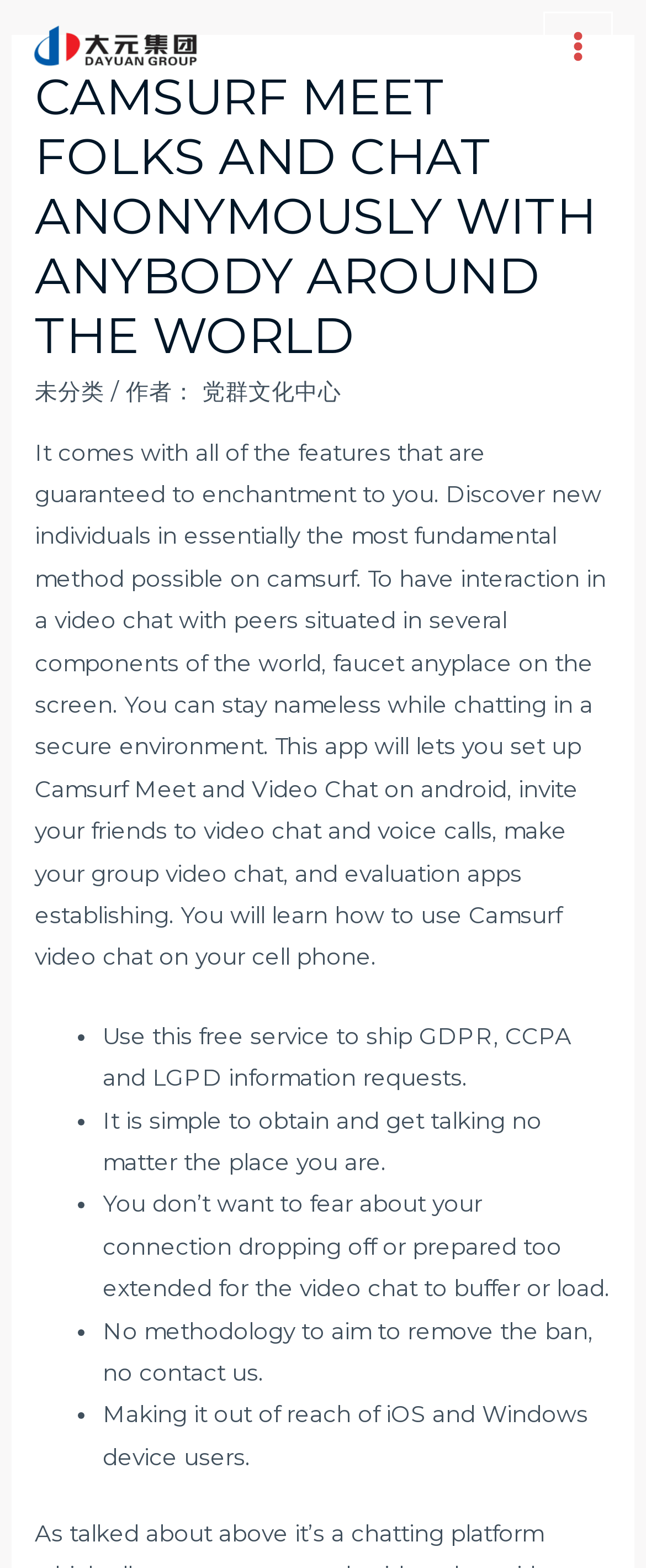What is the purpose of this website?
Give a comprehensive and detailed explanation for the question.

Based on the webpage content, it appears that the website allows users to engage in video chats with people from around the world anonymously. The text on the page mentions features such as discovering new people, staying anonymous, and having a secure environment, which suggests that the website is designed for video chatting.